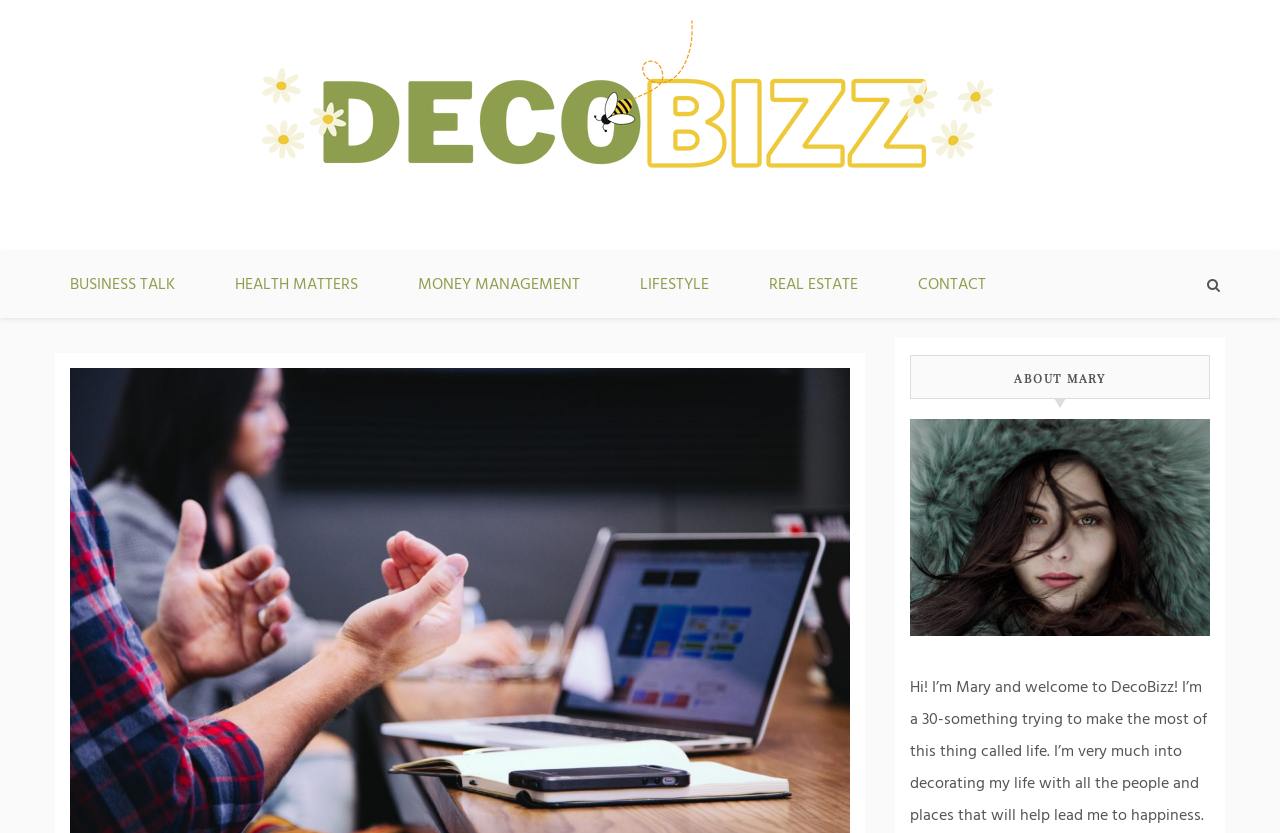Please determine the bounding box coordinates of the area that needs to be clicked to complete this task: 'go to DecoBizz Lifestyle Blog'. The coordinates must be four float numbers between 0 and 1, formatted as [left, top, right, bottom].

[0.109, 0.024, 0.891, 0.279]